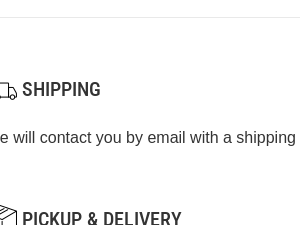Is local fulfillment an option?
Look at the image and provide a detailed response to the question.

The image includes an icon reflecting the 'PICKUP & DELIVERY' section, which reinforces the option for local fulfillment, providing customers with an alternative to traditional shipping methods.